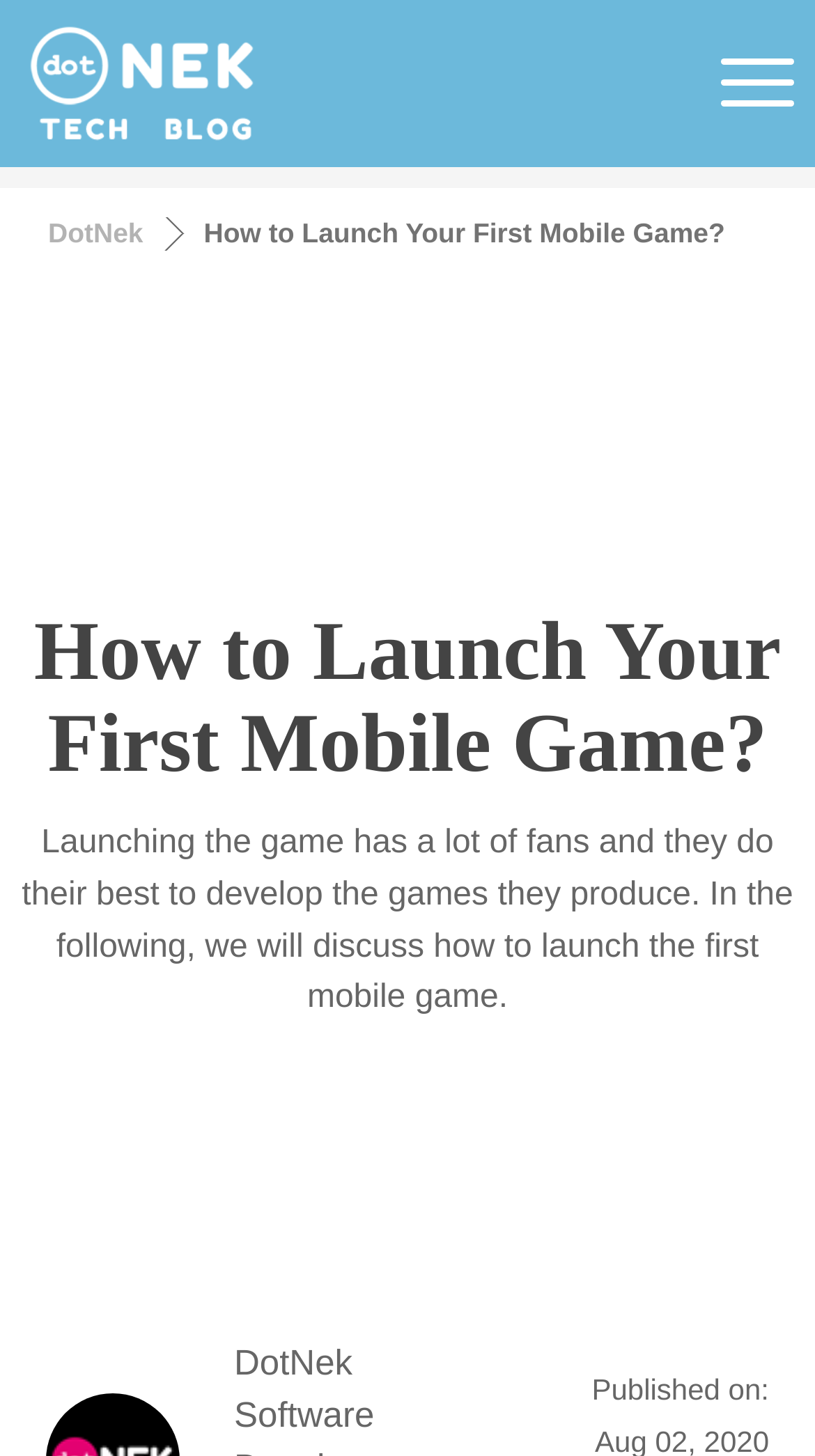What is the topic of the article?
Refer to the image and respond with a one-word or short-phrase answer.

Launching a mobile game